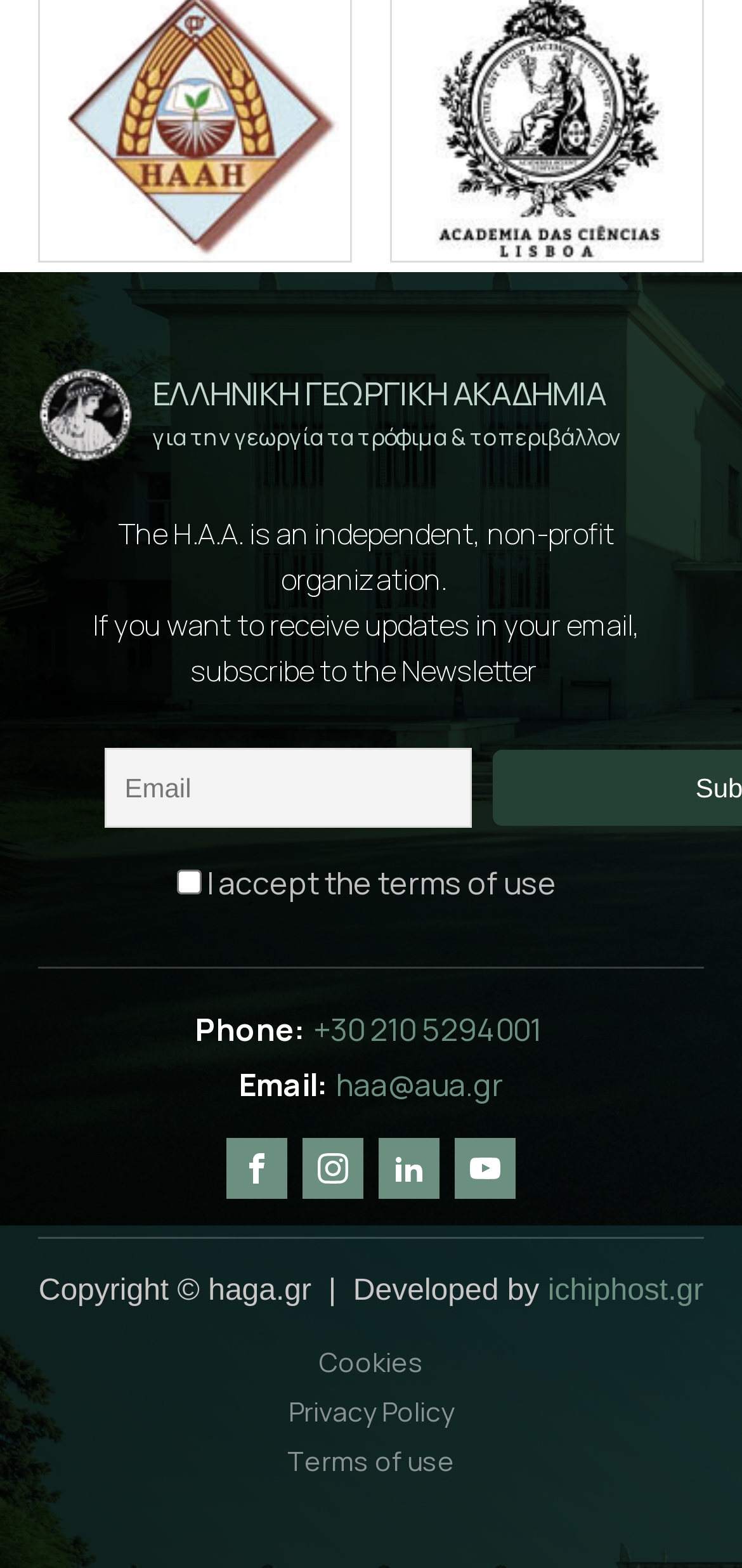Please mark the bounding box coordinates of the area that should be clicked to carry out the instruction: "Send an email to haa@aua.gr".

[0.322, 0.677, 0.678, 0.708]